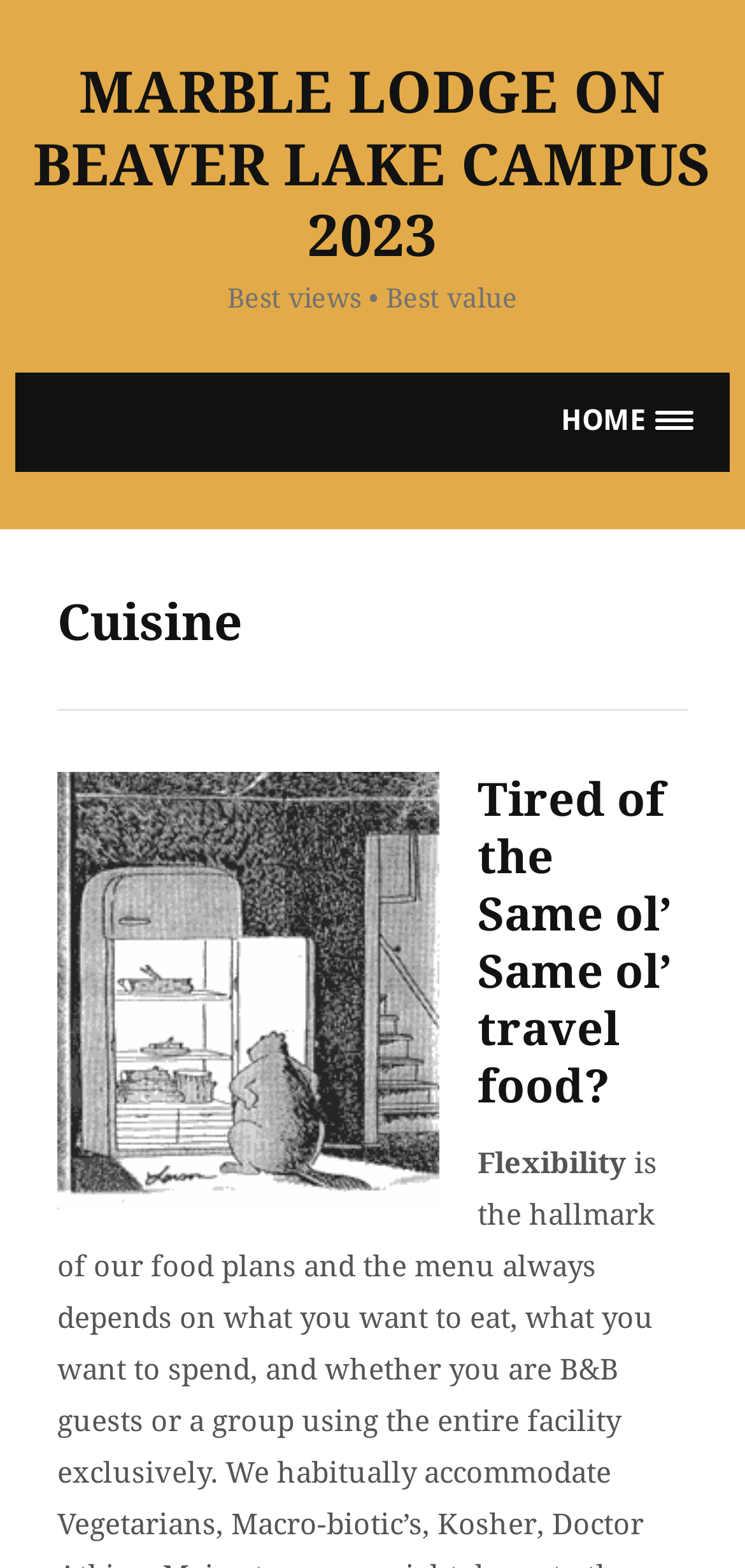Using the element description: "HOME", determine the bounding box coordinates. The coordinates should be in the format [left, top, right, bottom], with values between 0 and 1.

[0.729, 0.25, 0.954, 0.287]